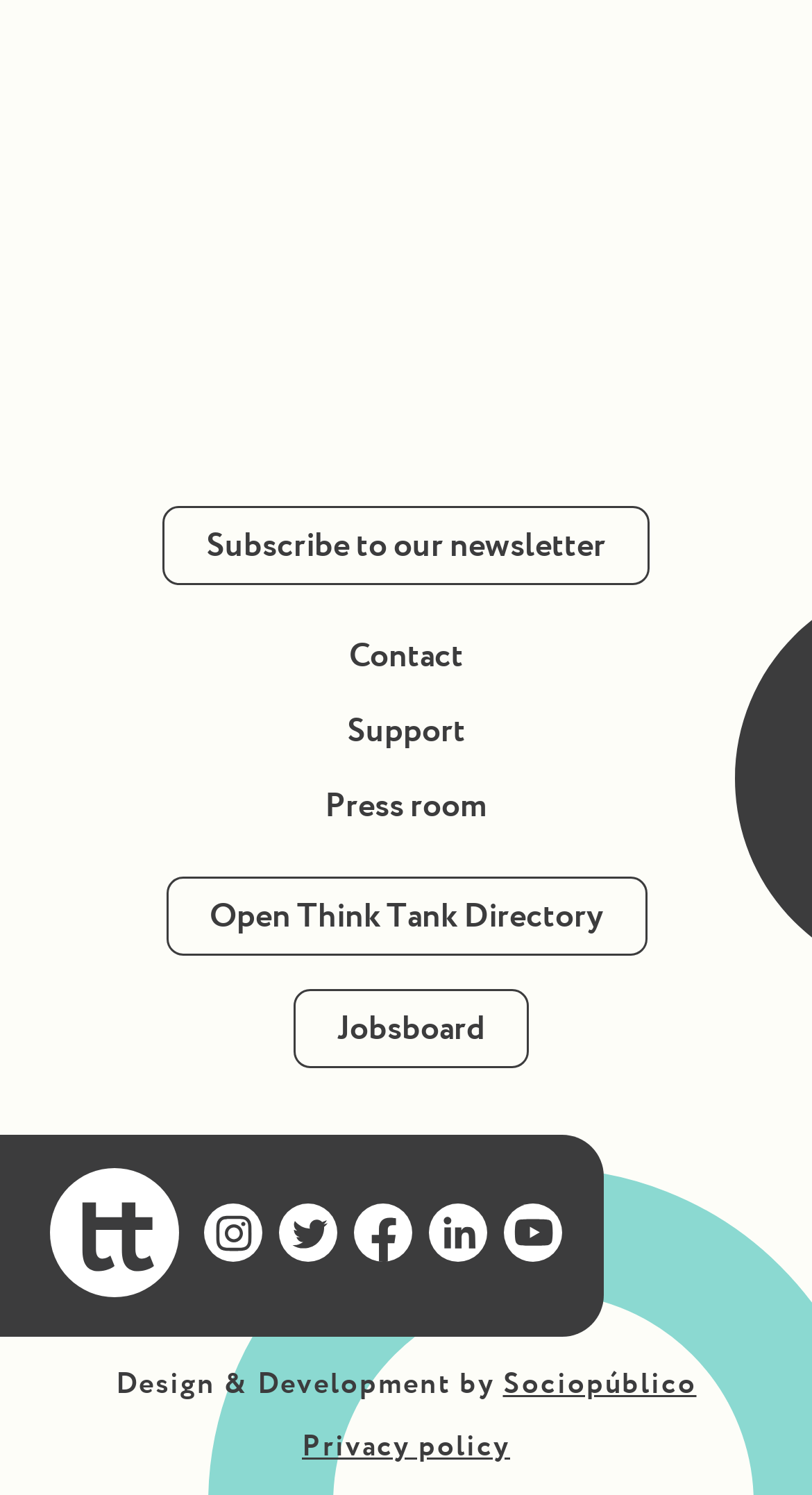Find and indicate the bounding box coordinates of the region you should select to follow the given instruction: "Visit the Press room".

[0.349, 0.514, 0.651, 0.564]